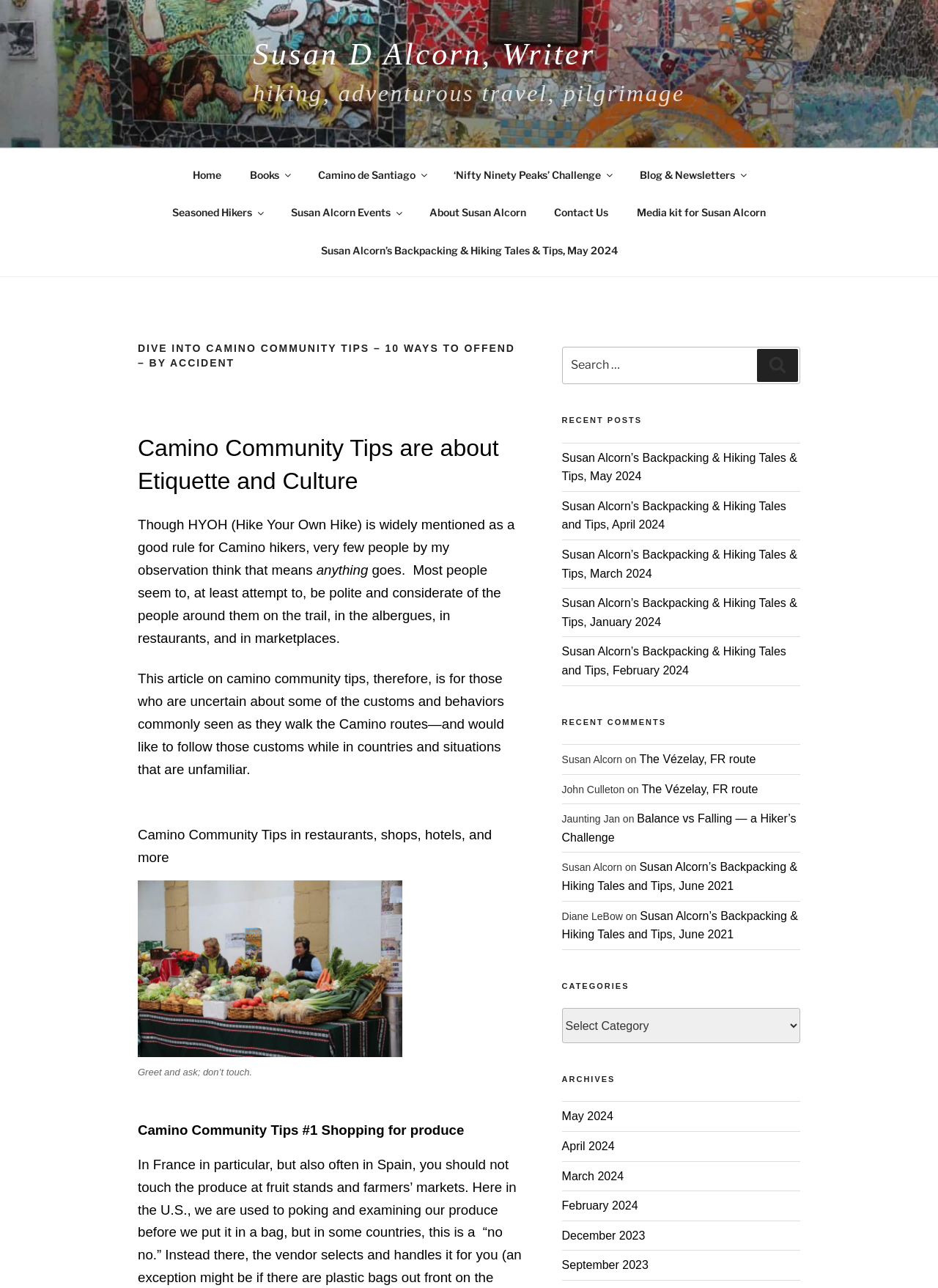Provide a one-word or short-phrase response to the question:
What is the topic of the article?

Camino Community Tips